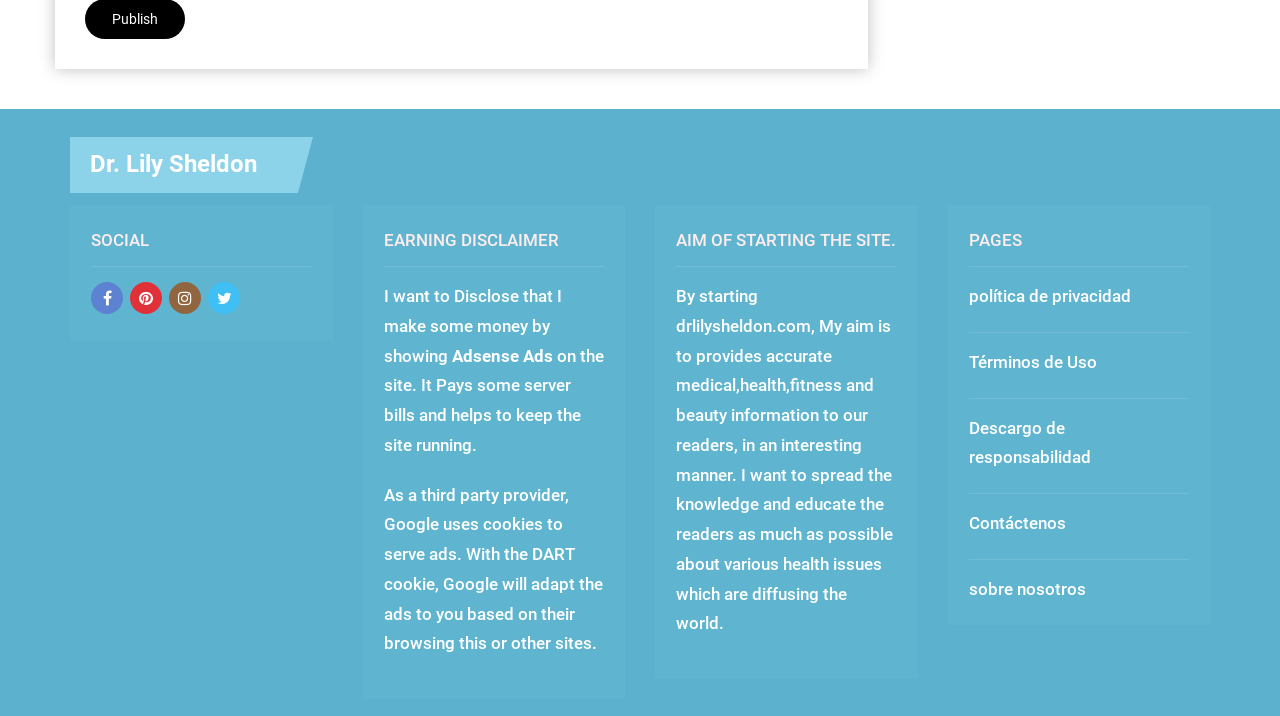Please provide the bounding box coordinates for the UI element as described: "title="expand topic details"". The coordinates must be four floats between 0 and 1, represented as [left, top, right, bottom].

None